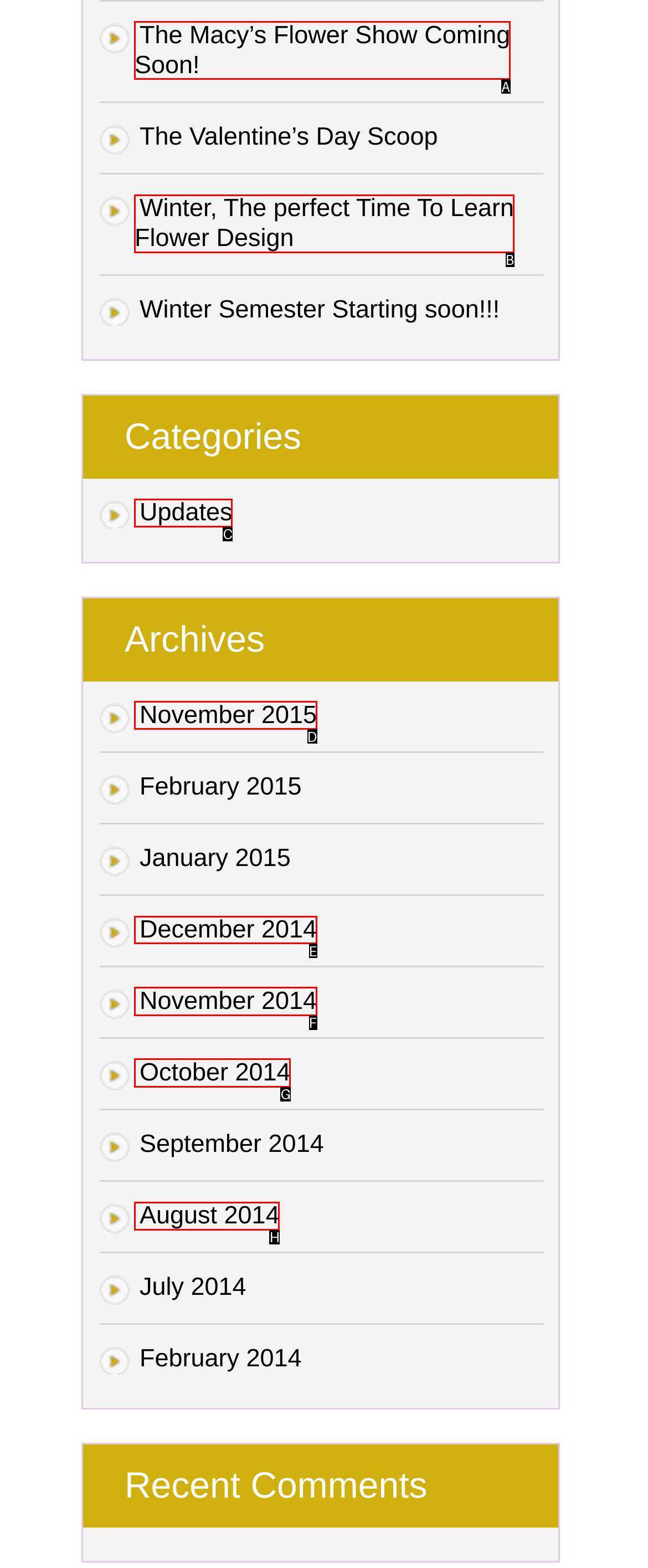Identify the option that corresponds to the given description: November 2015. Reply with the letter of the chosen option directly.

D